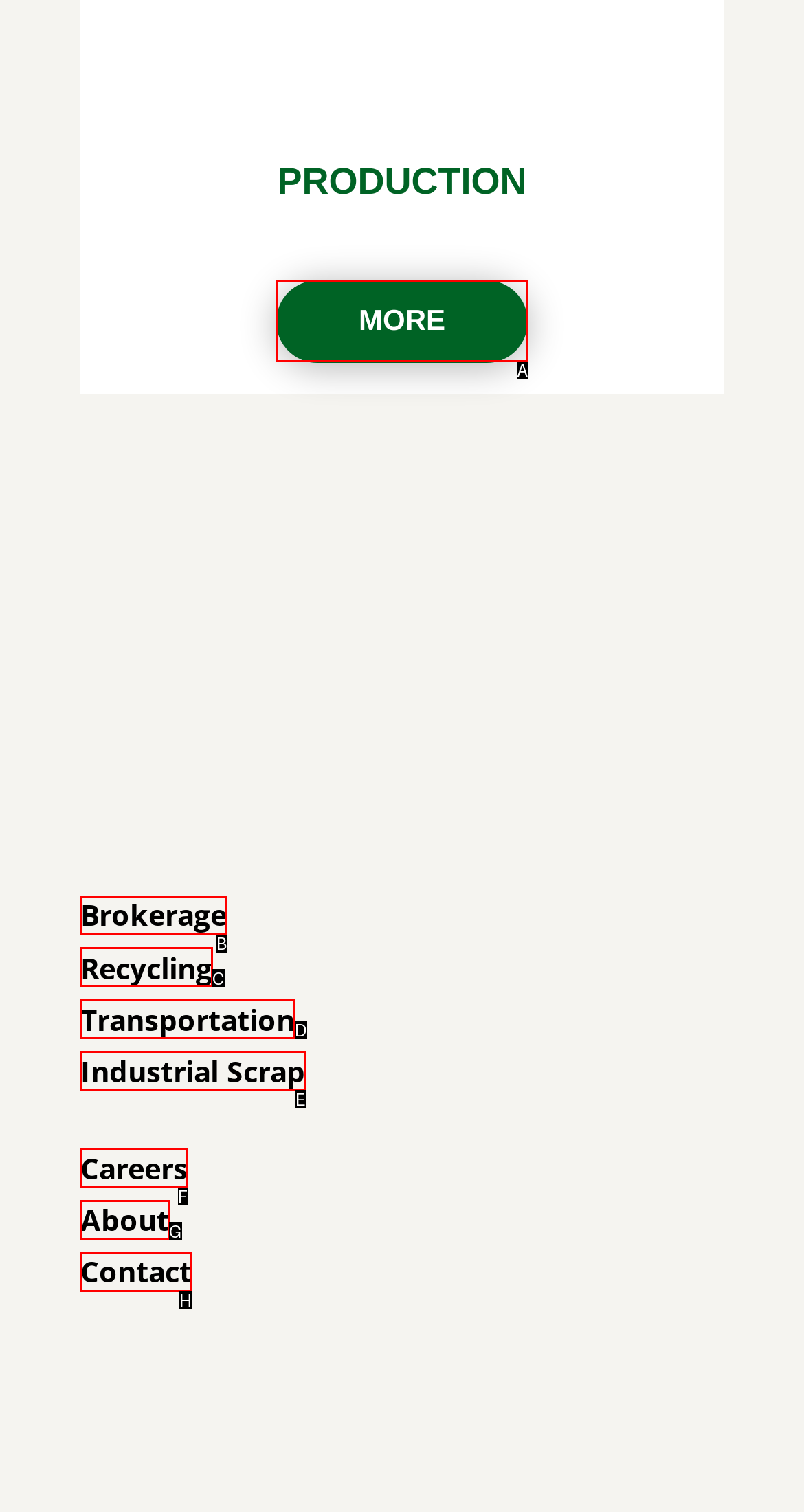Identify the HTML element that matches the description: Transportation. Provide the letter of the correct option from the choices.

D